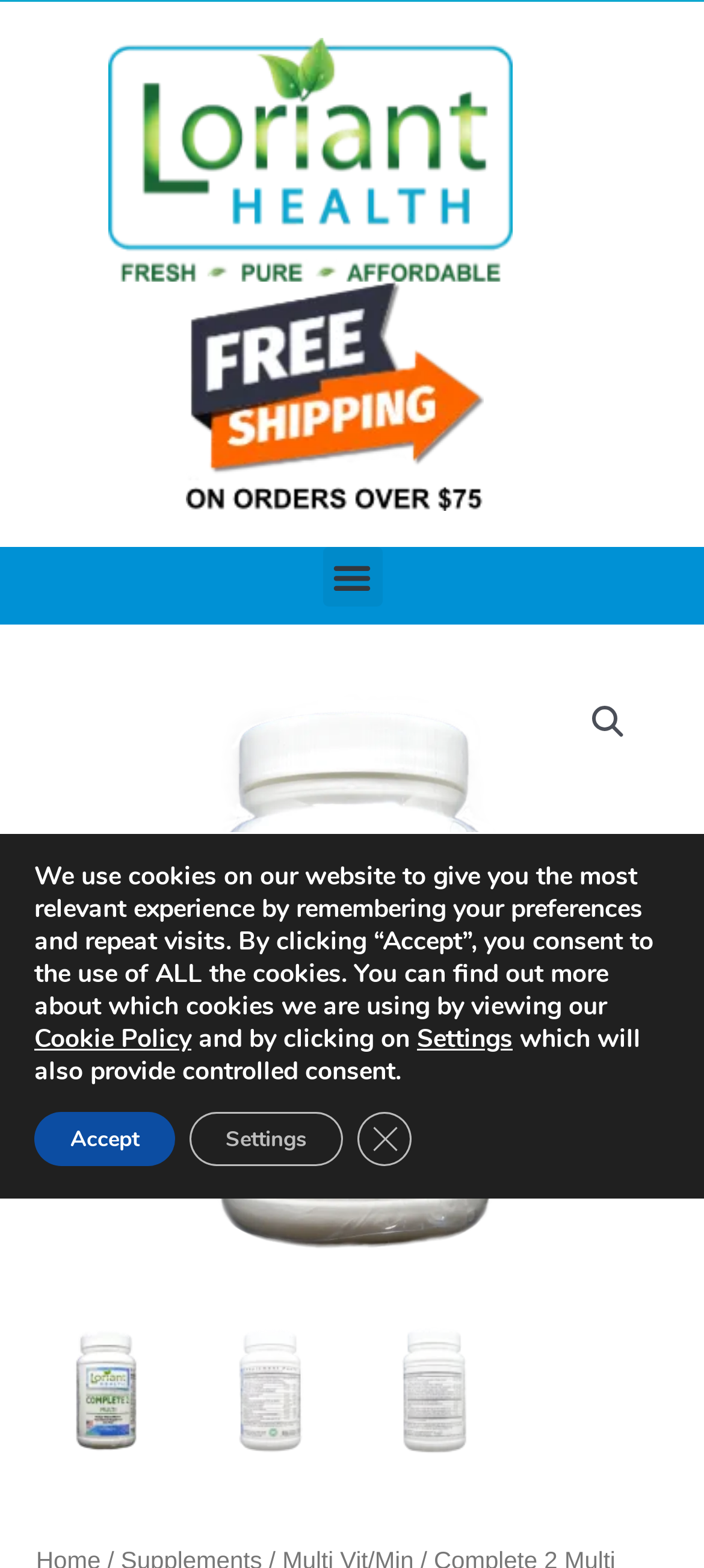Please predict the bounding box coordinates (top-left x, top-left y, bottom-right x, bottom-right y) for the UI element in the screenshot that fits the description: Cookie Policy

[0.049, 0.652, 0.272, 0.673]